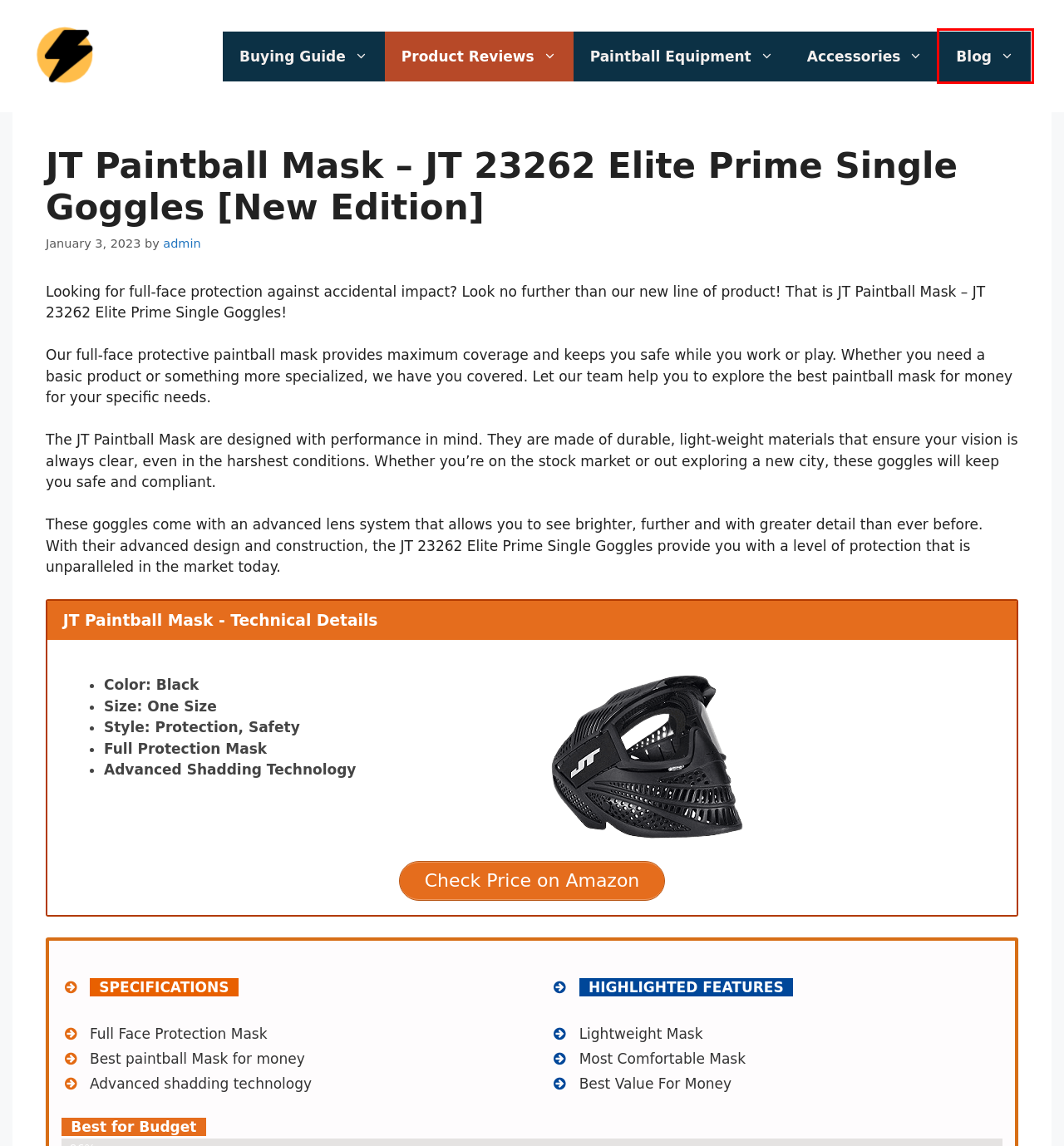Examine the screenshot of a webpage featuring a red bounding box and identify the best matching webpage description for the new page that results from clicking the element within the box. Here are the options:
A. 15 Best Paintball Mask 2024 [Reviews & Buying Guide]
B. Accessories
C. Product Reviews
D. Buying Guide
E. Paintball Equipment
F. Amazon.com
G. Blog
H. Contact Us Here

G